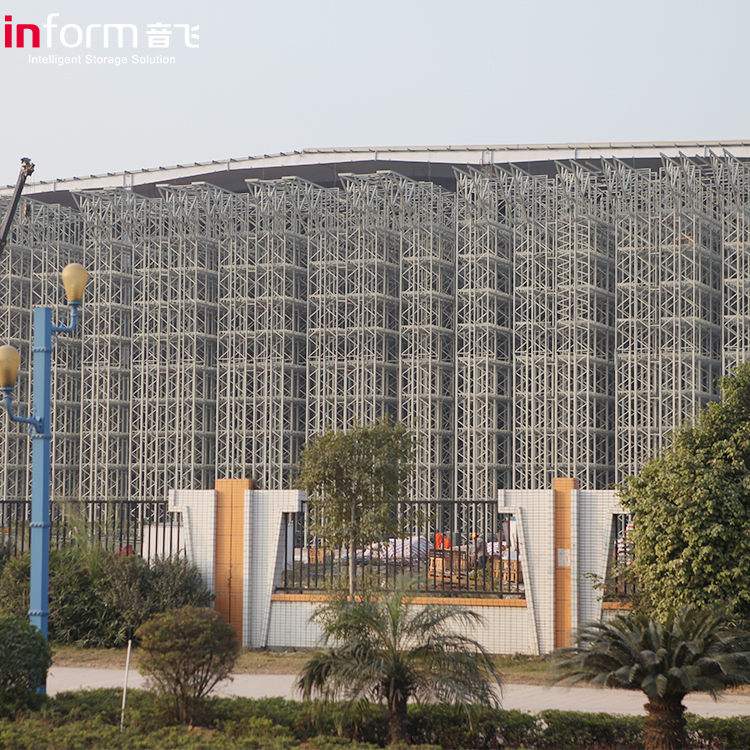Provide a thorough description of the contents of the image.

The image captures a large and intricately designed pallet racking system, showcasing an impressive structure of steel frameworks arranged vertically. These racks are housed within a spacious warehouse or storage facility, which is partially fenced off. In the foreground, a well-maintained landscape features greenery, including palm trees and bushes, framing the scene. There are utility poles equipped with street lamps, hinting at an organized and accessible industrial environment. The expansive arrangement of the racking not only highlights the storage capacity but also reflects modern industrial design principles. The image is associated with "Inform," a company that specializes in intelligent storage solutions, emphasizing efficiency and functionality in warehouse management.